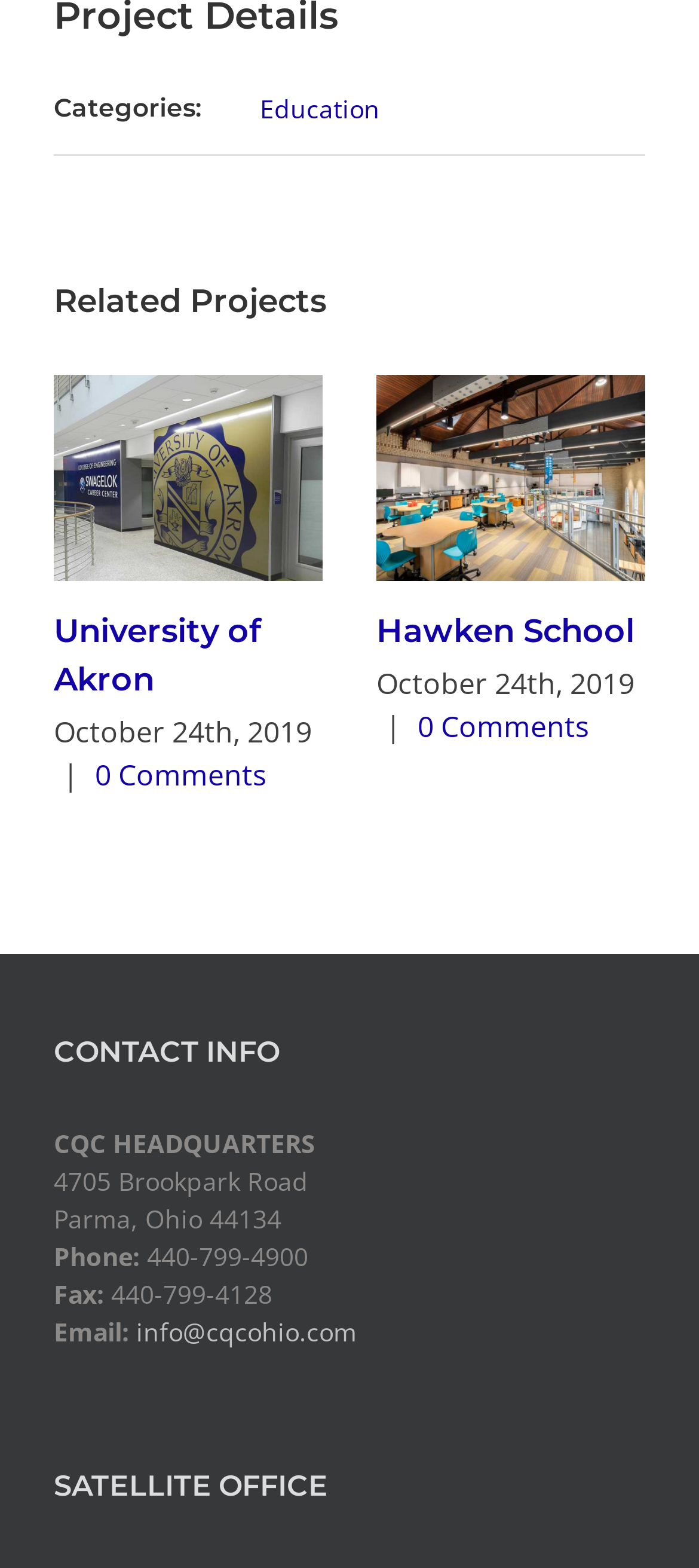Carefully examine the image and provide an in-depth answer to the question: What is the category listed first?

The first category listed is 'Education' which is a link element with the text 'Education' and bounding box coordinates [0.372, 0.059, 0.544, 0.081].